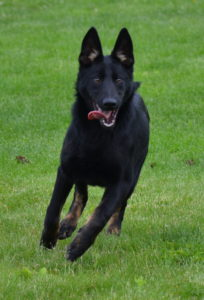What is the dog part of? Based on the image, give a response in one word or a short phrase.

Canine Tactical's training program